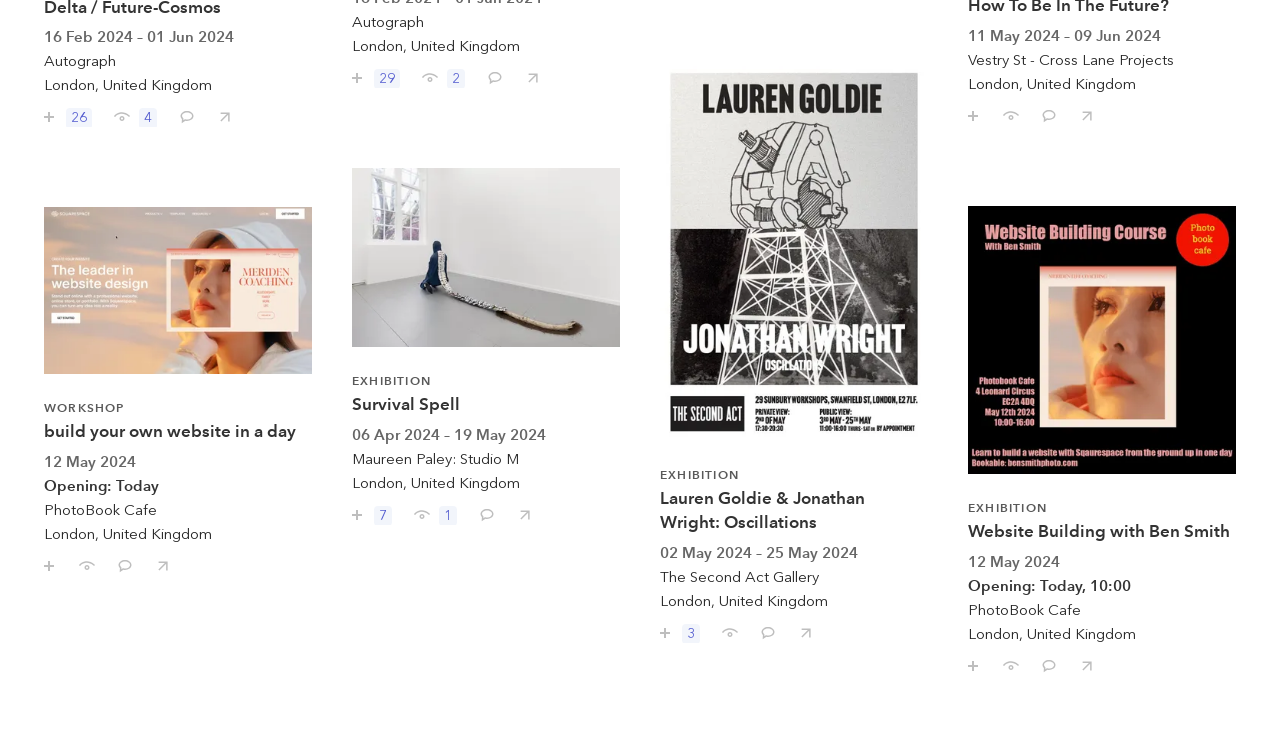Provide a single word or phrase answer to the question: 
What is the name of the first event?

Wilfred Ukpong: BC-1 Niger-Delta / Future-Cosmos